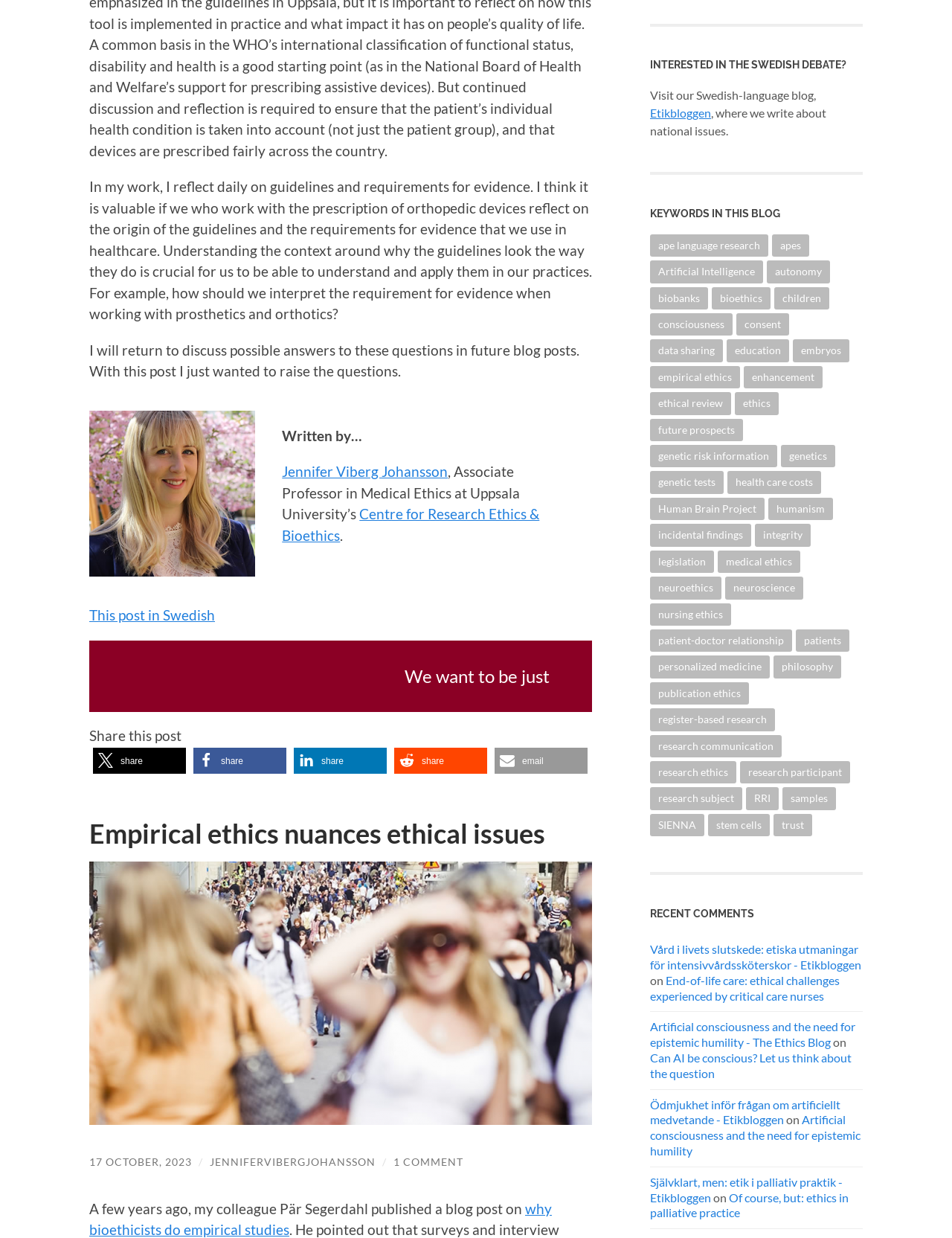Please identify the bounding box coordinates of the area that needs to be clicked to fulfill the following instruction: "Explore the blog post on artificial intelligence."

[0.683, 0.21, 0.802, 0.229]